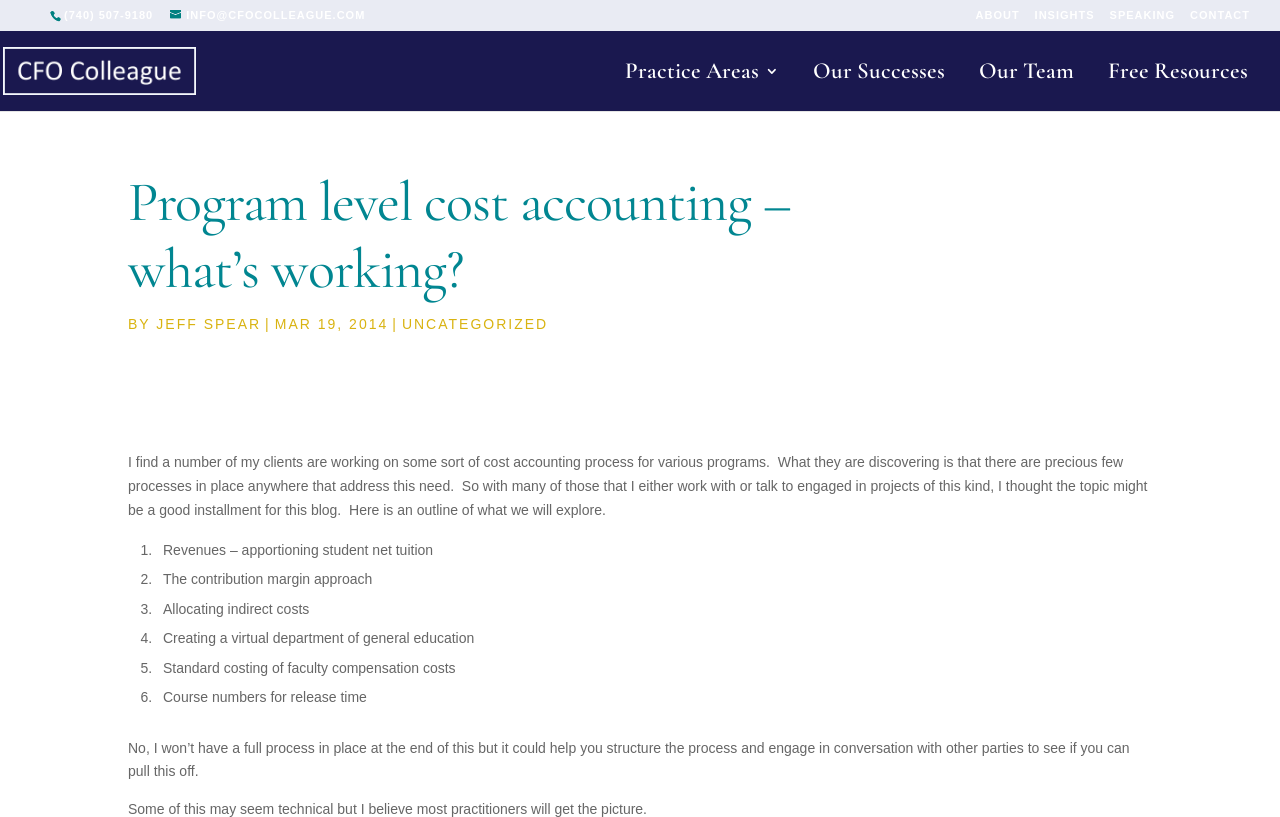Predict the bounding box coordinates of the area that should be clicked to accomplish the following instruction: "Click the 'UNCATEGORIZED' link". The bounding box coordinates should consist of four float numbers between 0 and 1, i.e., [left, top, right, bottom].

[0.314, 0.387, 0.428, 0.407]